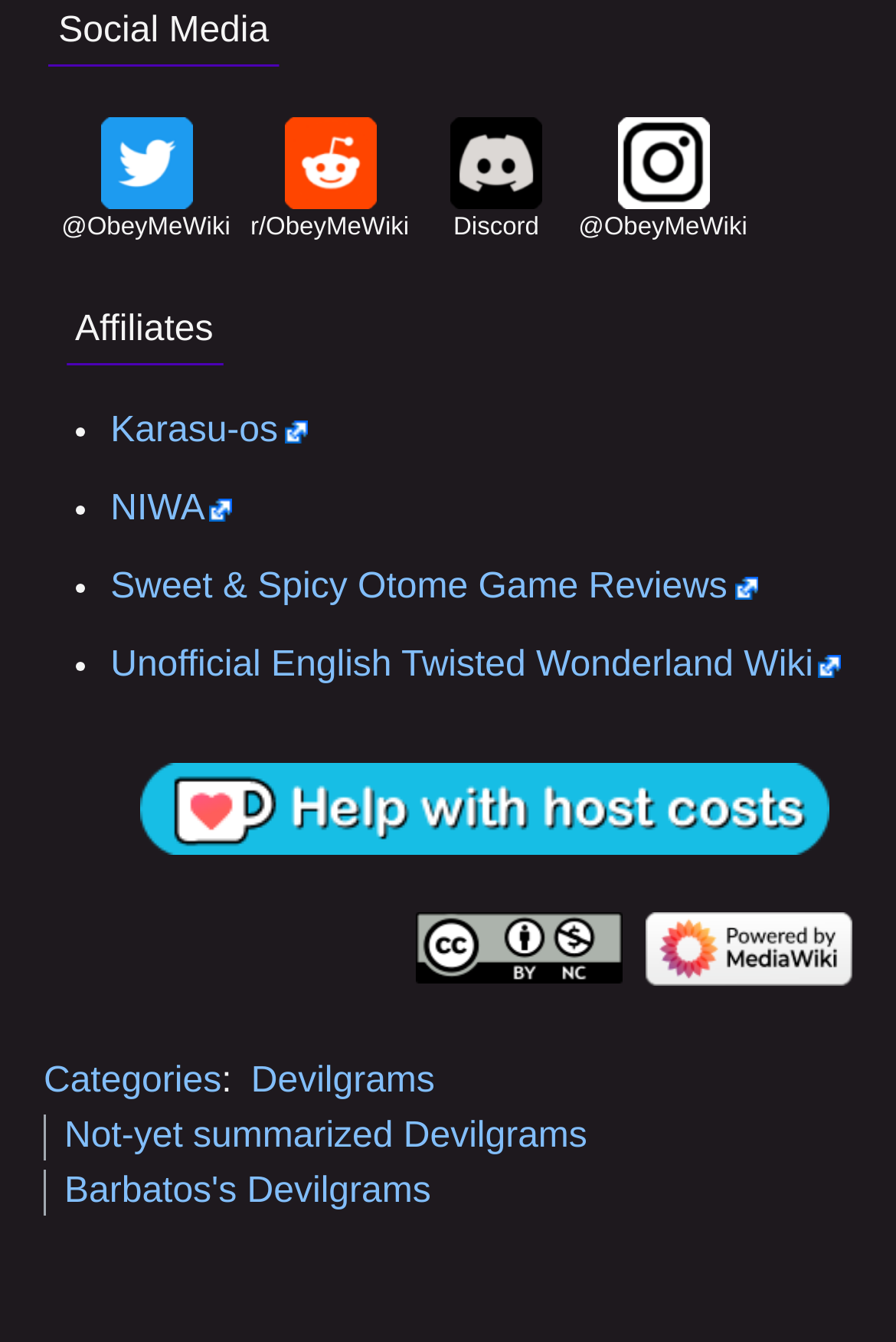Identify the bounding box for the UI element that is described as follows: "Categories".

[0.049, 0.791, 0.247, 0.82]